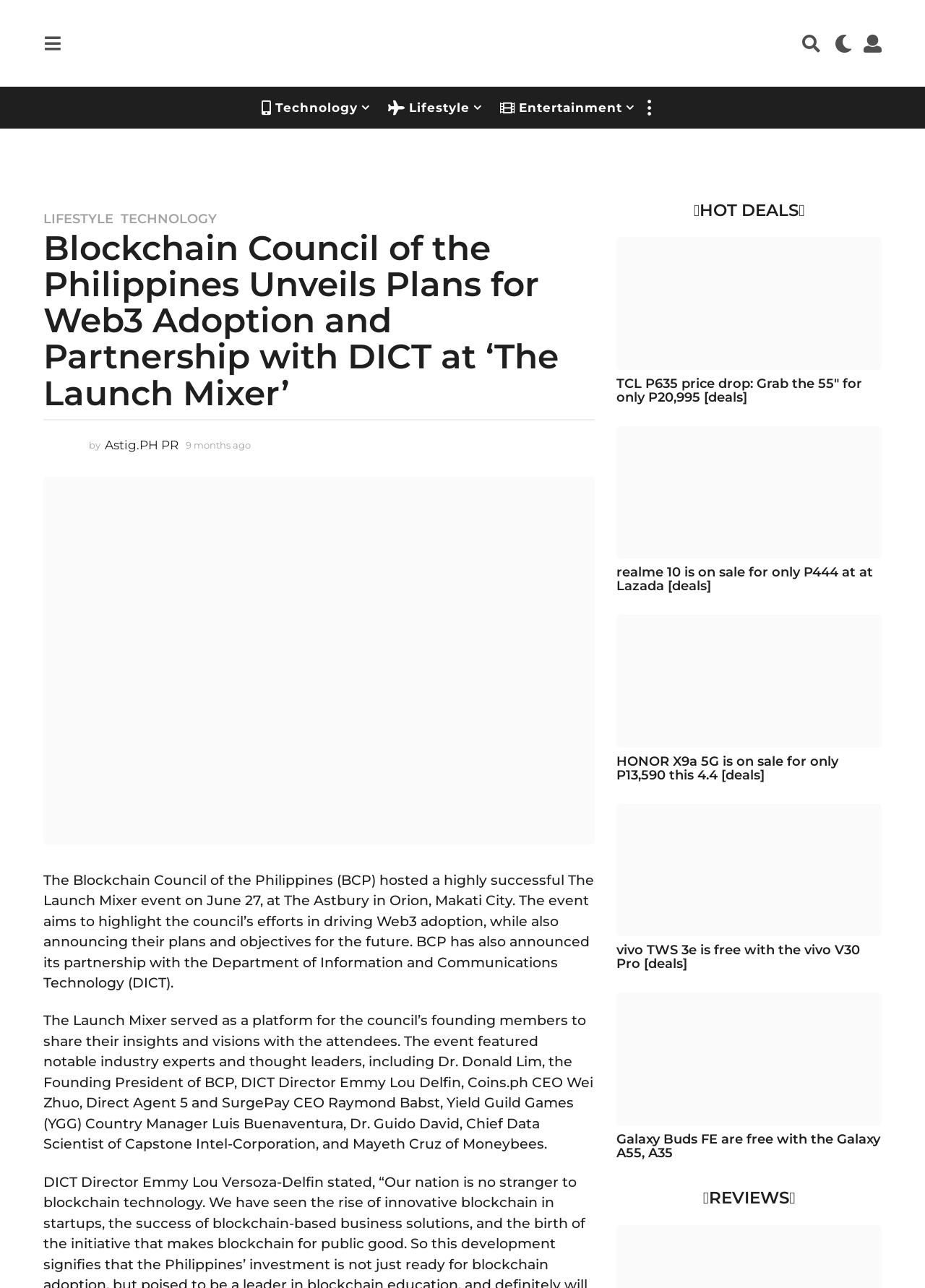Refer to the screenshot and answer the following question in detail:
What is the category of the article?

The category of the article is located at the top of the webpage, and it is a link with the text 'LIFESTYLE'. It is also mentioned in the LayoutTable element with the text 'LIFESTYLE'.